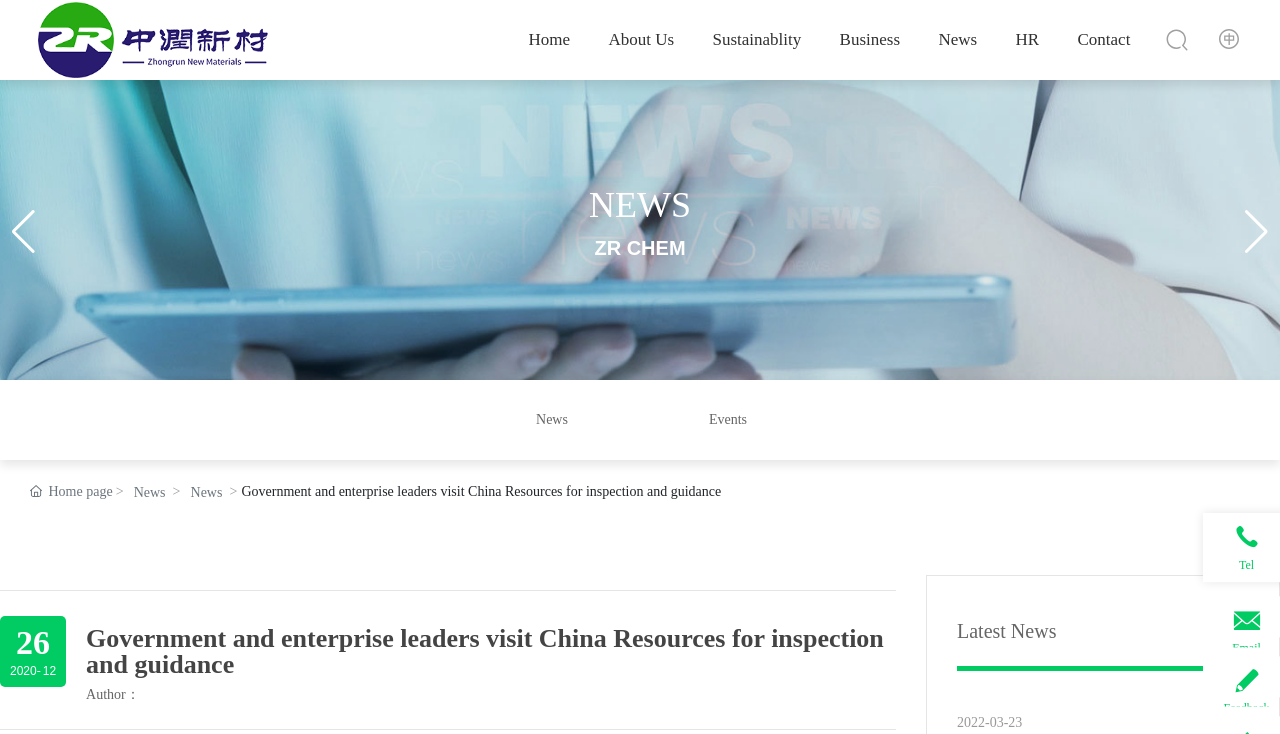How many navigation links are there in the top menu?
Provide an in-depth answer to the question, covering all aspects.

The top menu contains 7 navigation links, which are 'Home', 'About Us', 'Sustainablity', 'Business', 'News', 'HR', and 'Contact'.